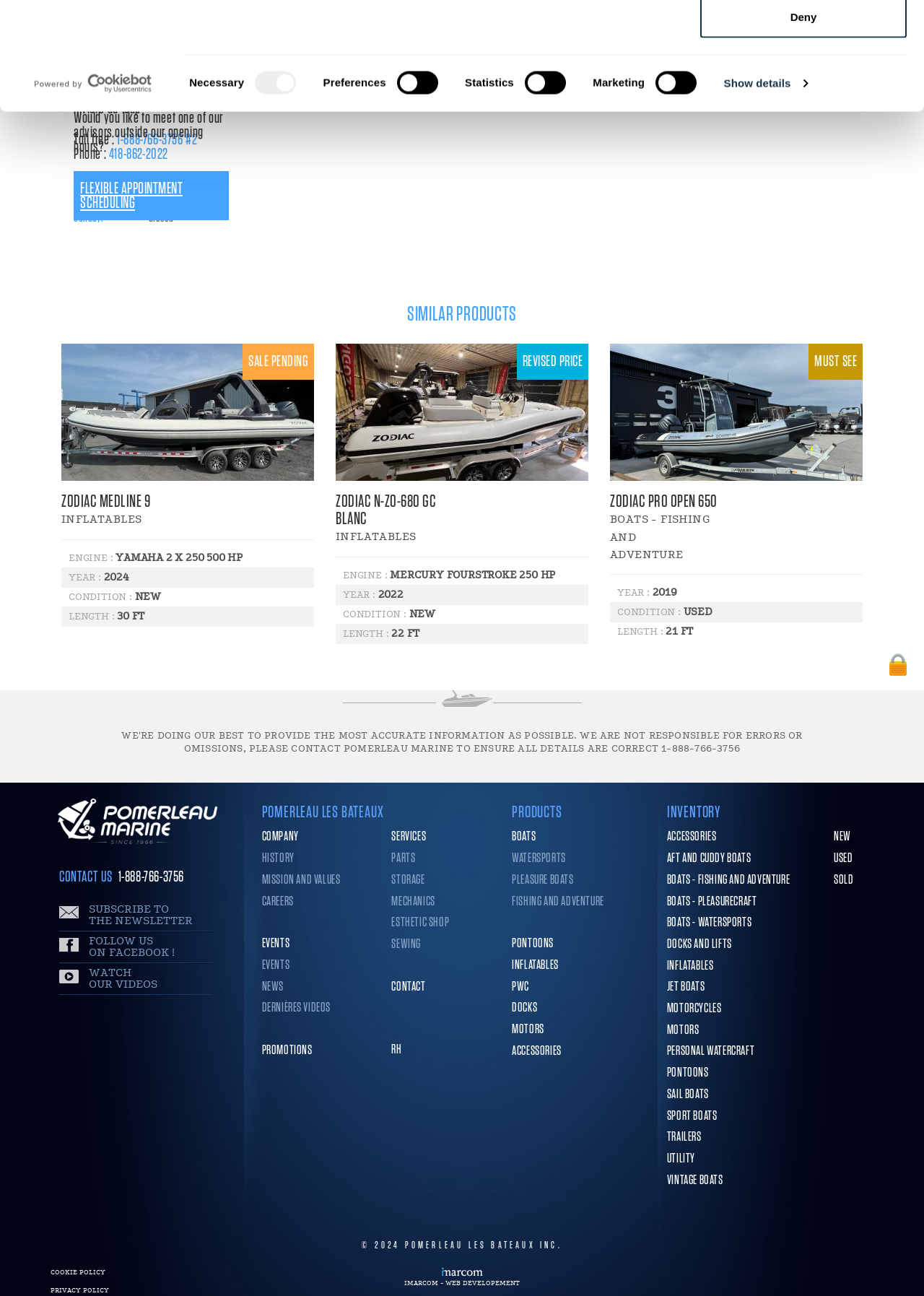Show the bounding box coordinates of the element that should be clicked to complete the task: "View the details of 'ZODIAC MEDLINE 9'".

[0.066, 0.381, 0.34, 0.394]